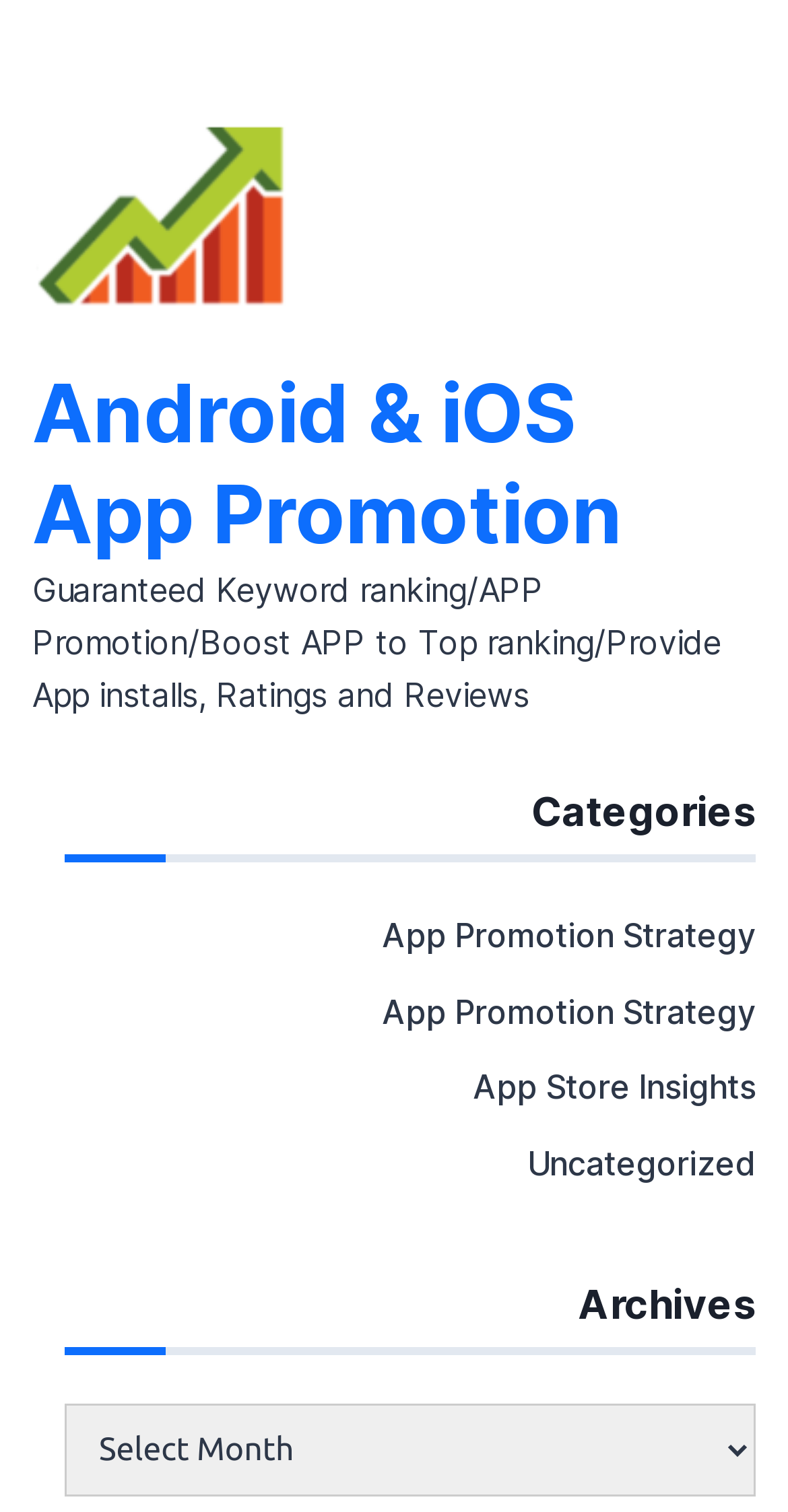What categories are available on the website?
Answer the question with as much detail as you can, using the image as a reference.

The categories are listed under the 'Categories' heading, which includes links to 'App Promotion Strategy', 'App Store Insights', and 'Uncategorized'.